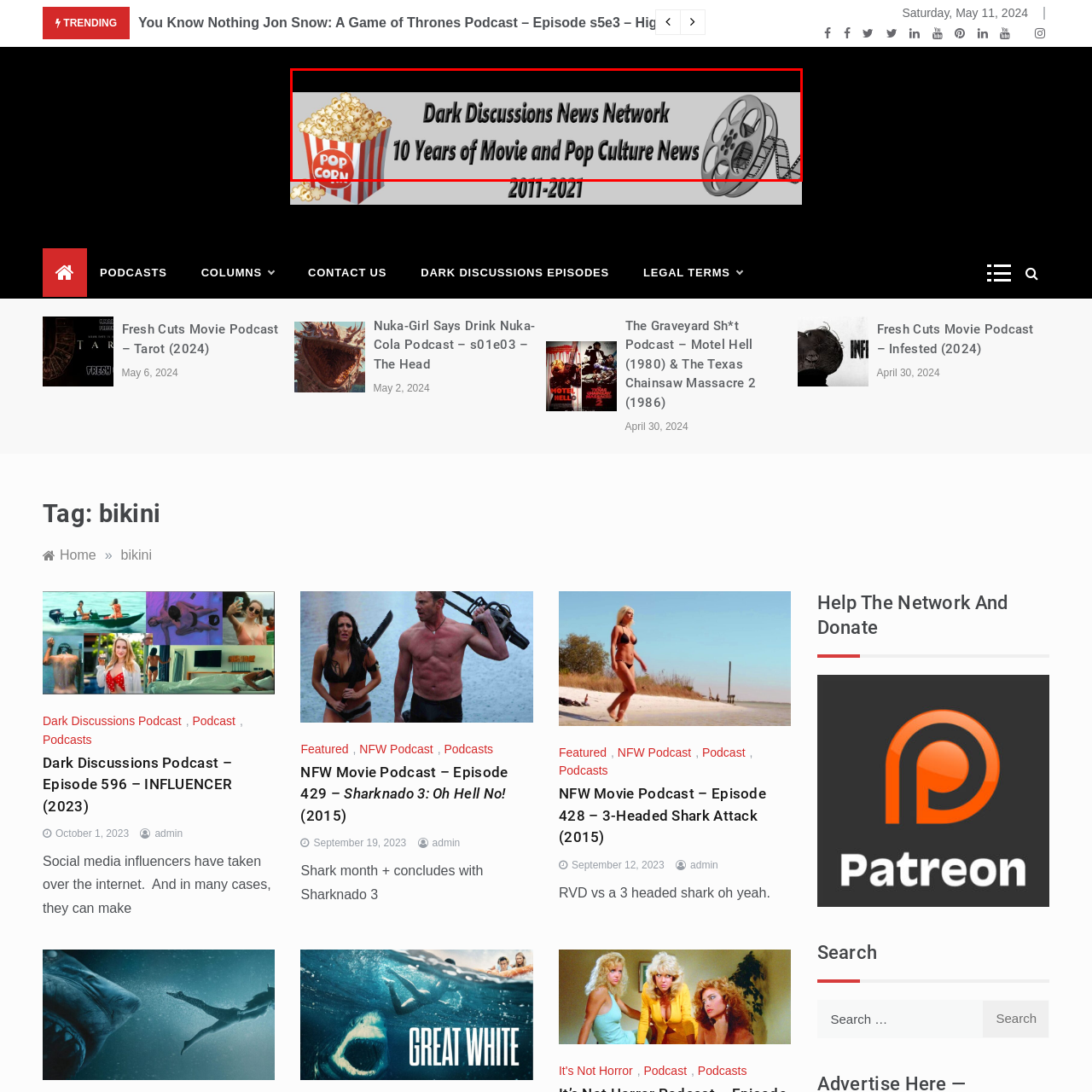Inspect the image contained by the red bounding box and answer the question with a single word or phrase:
What is the time period celebrated by the network?

2011 to 2021